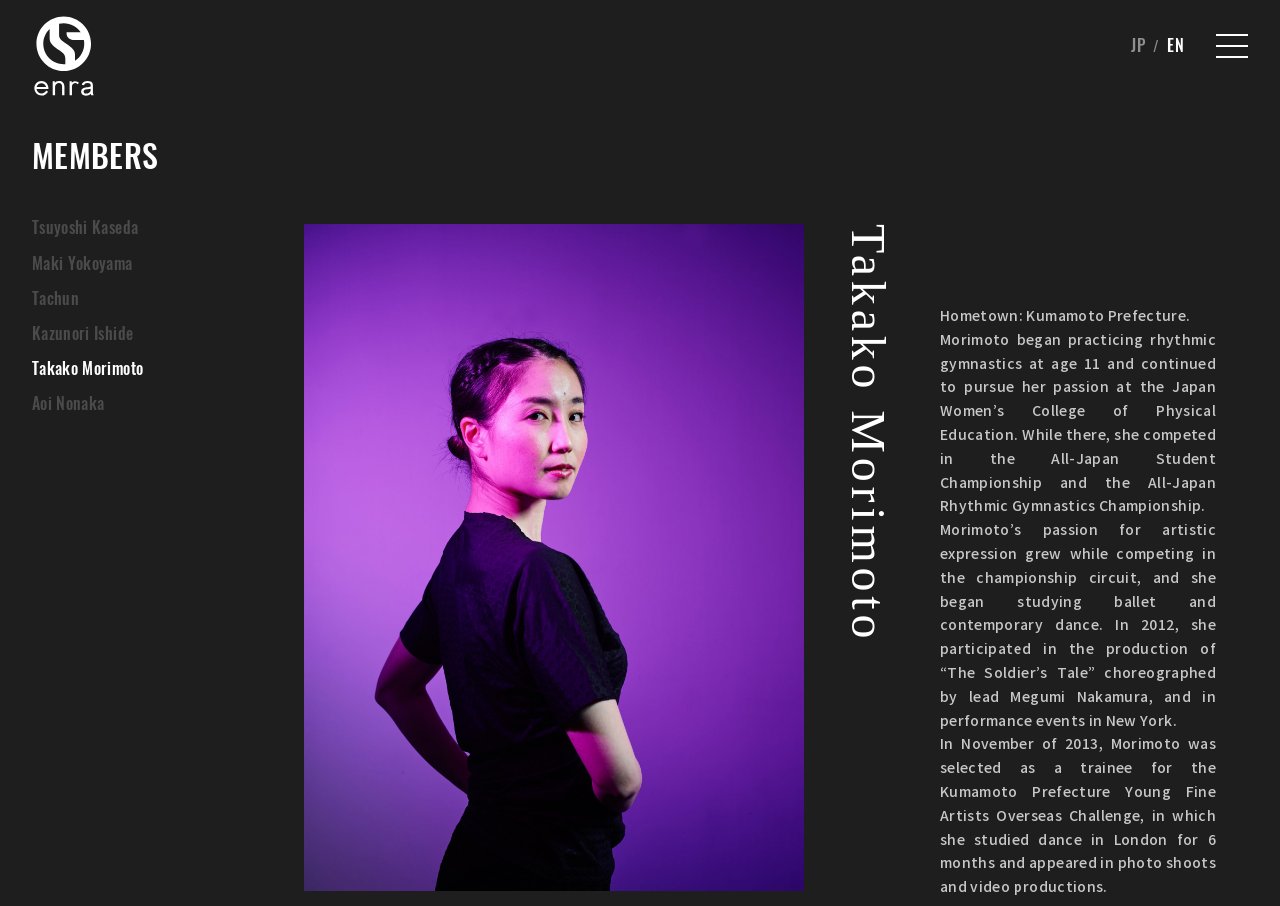What is the sport Takako Morimoto practiced?
Please provide a single word or phrase based on the screenshot.

Rhythmic gymnastics